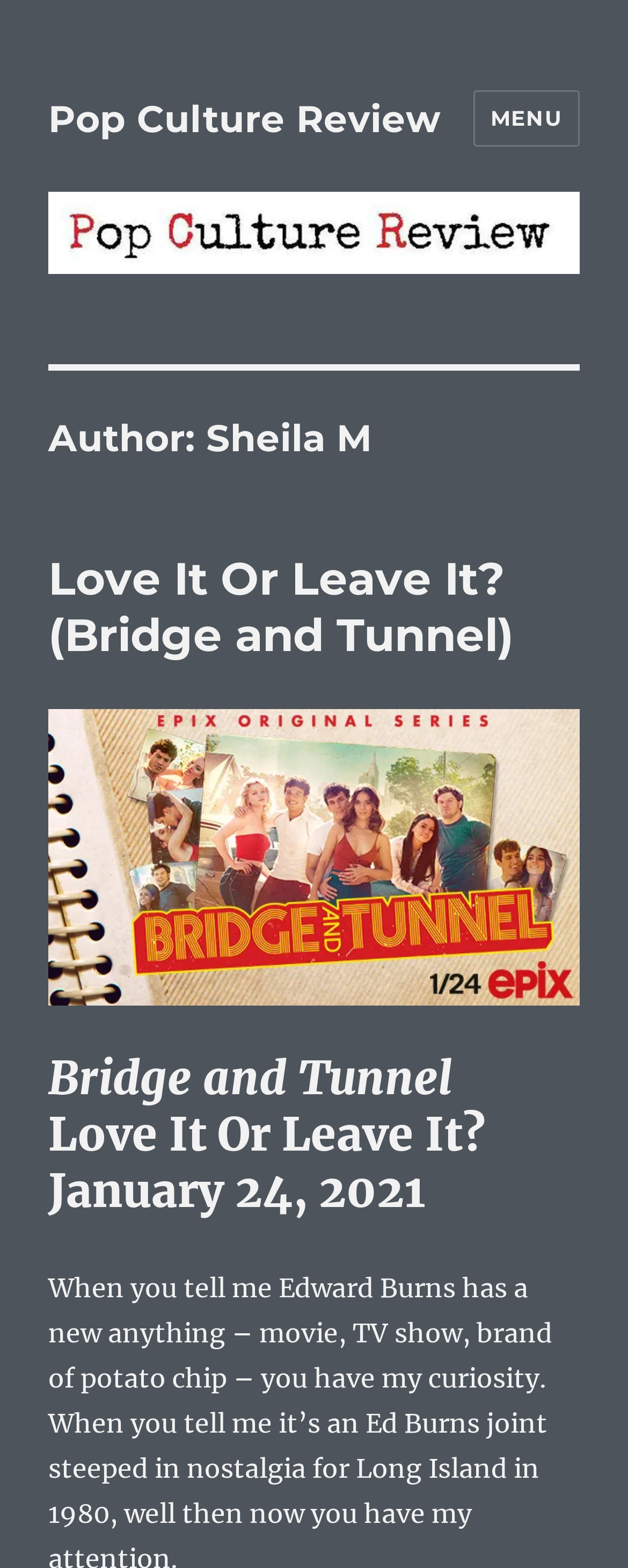What is the name of the website?
Identify the answer in the screenshot and reply with a single word or phrase.

Pop Culture Review